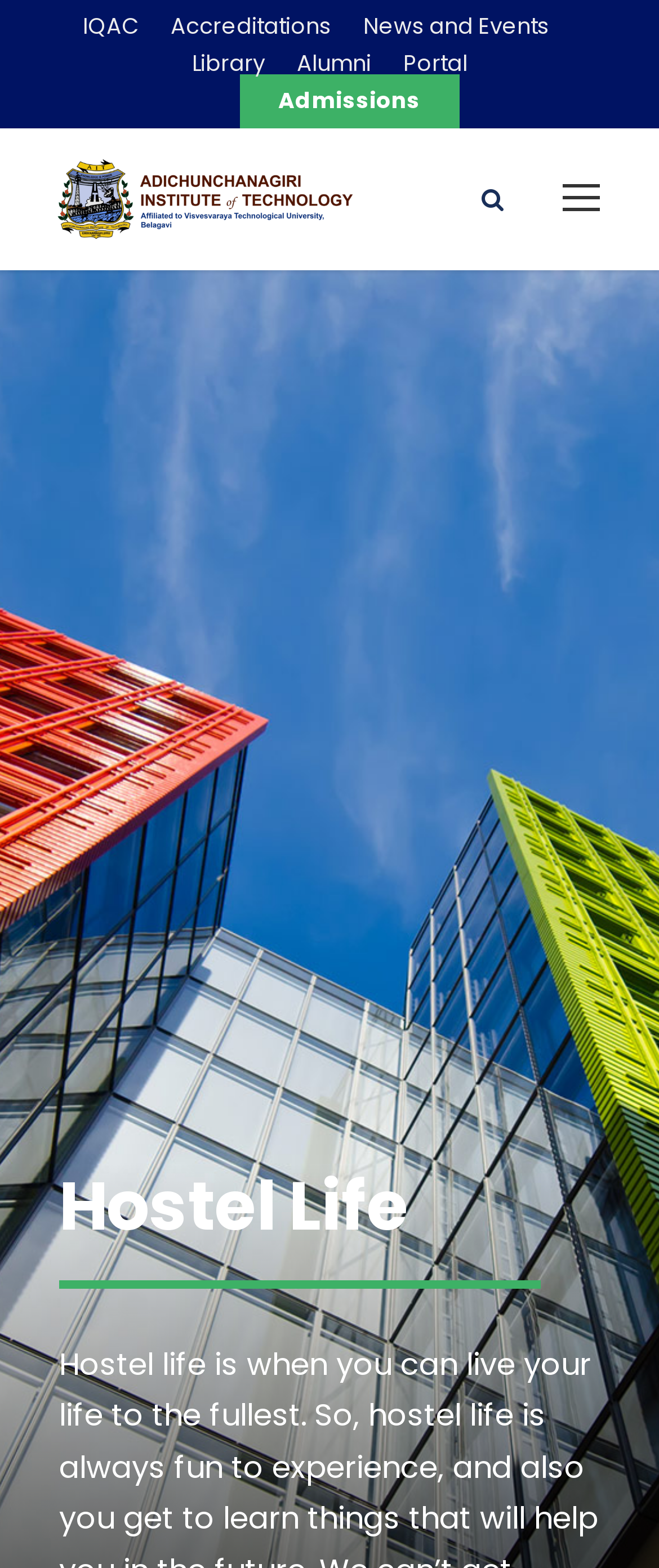What is the second link from the left? Look at the image and give a one-word or short phrase answer.

Accreditations